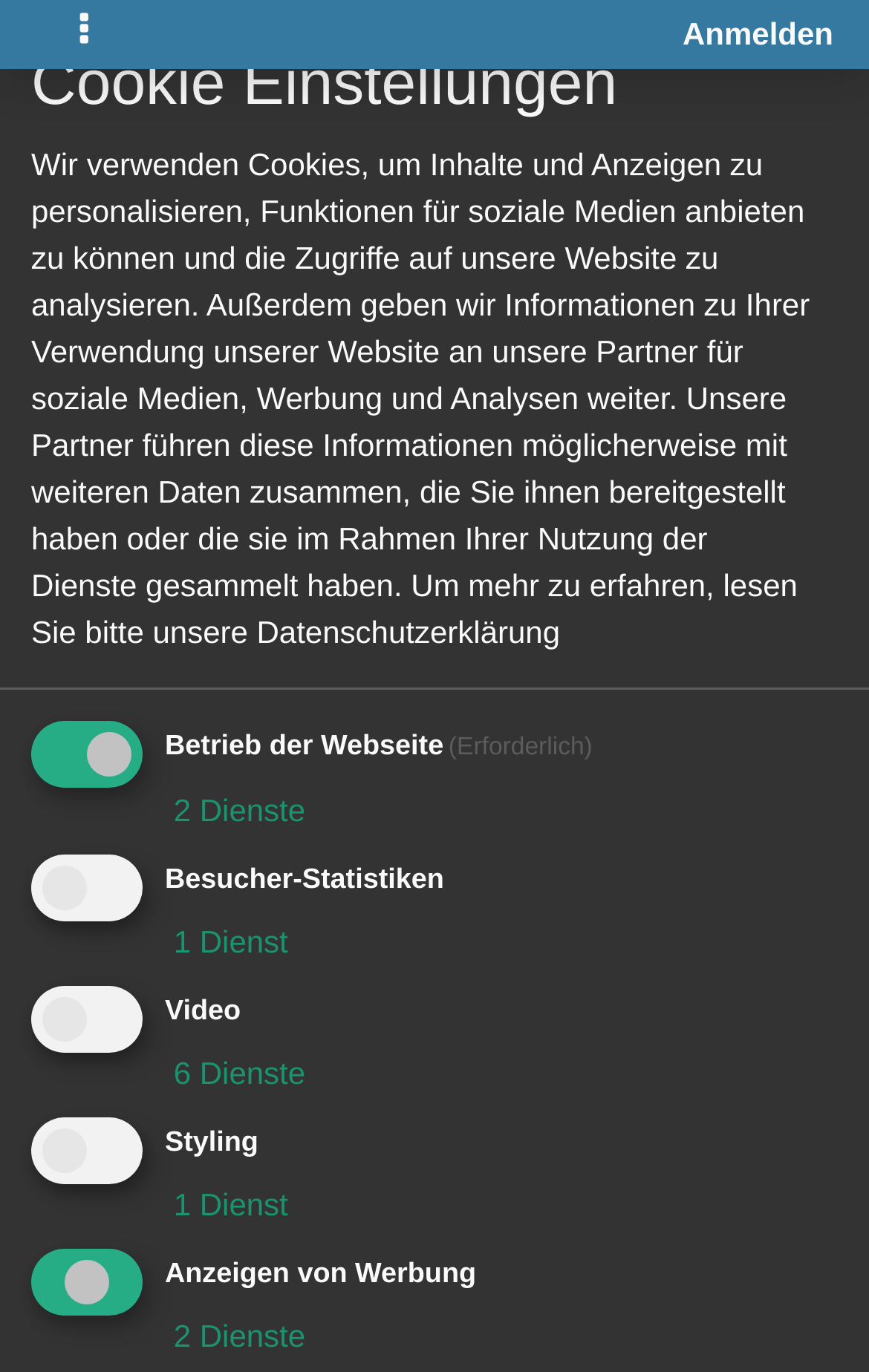Please identify the bounding box coordinates of the clickable element to fulfill the following instruction: "View thread". The coordinates should be four float numbers between 0 and 1, i.e., [left, top, right, bottom].

[0.038, 0.201, 0.962, 0.296]